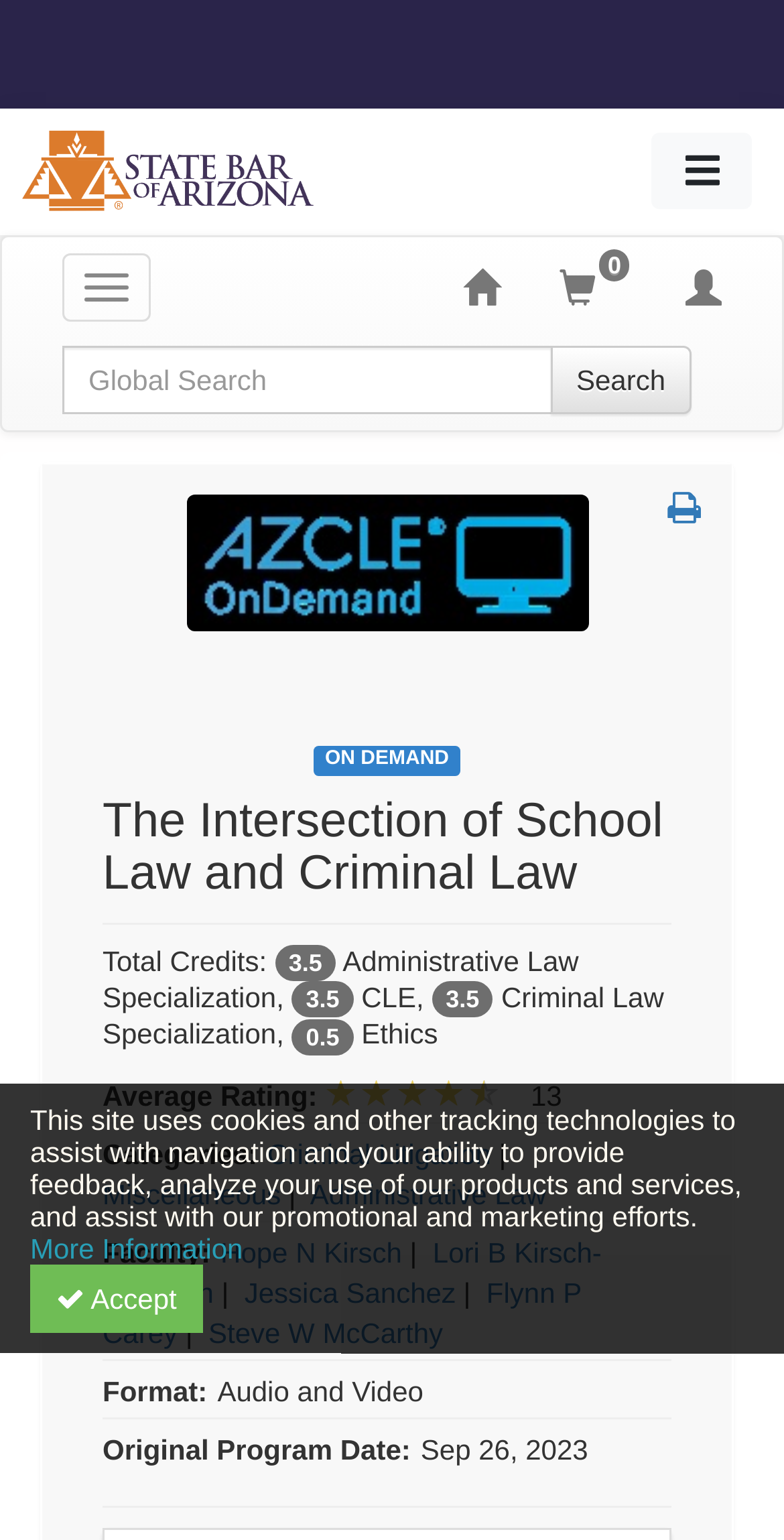Please identify the bounding box coordinates of the element I should click to complete this instruction: 'Search for something'. The coordinates should be given as four float numbers between 0 and 1, like this: [left, top, right, bottom].

[0.079, 0.225, 0.882, 0.269]